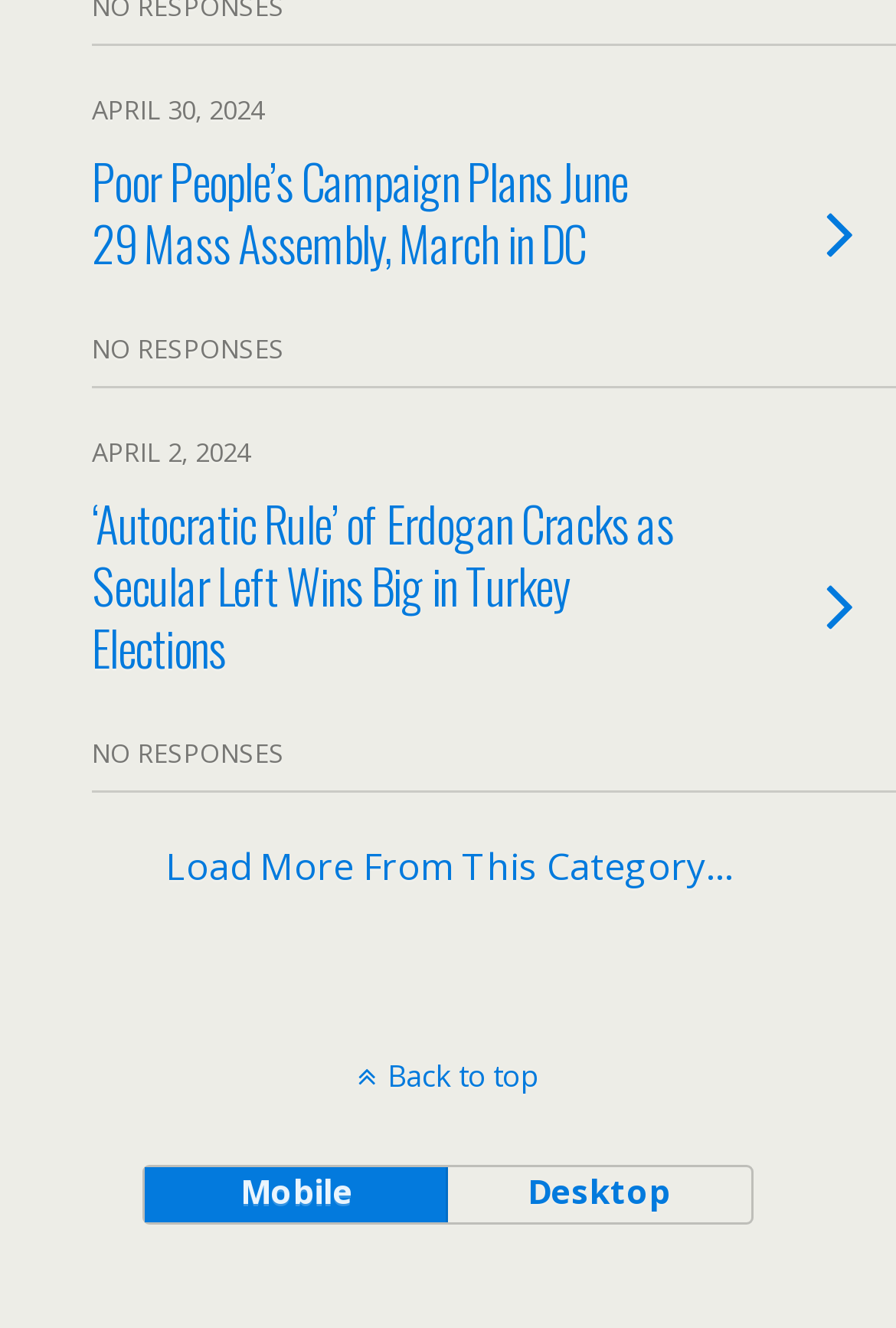Using the format (top-left x, top-left y, bottom-right x, bottom-right y), and given the element description, identify the bounding box coordinates within the screenshot: Back to top

[0.0, 0.795, 1.0, 0.826]